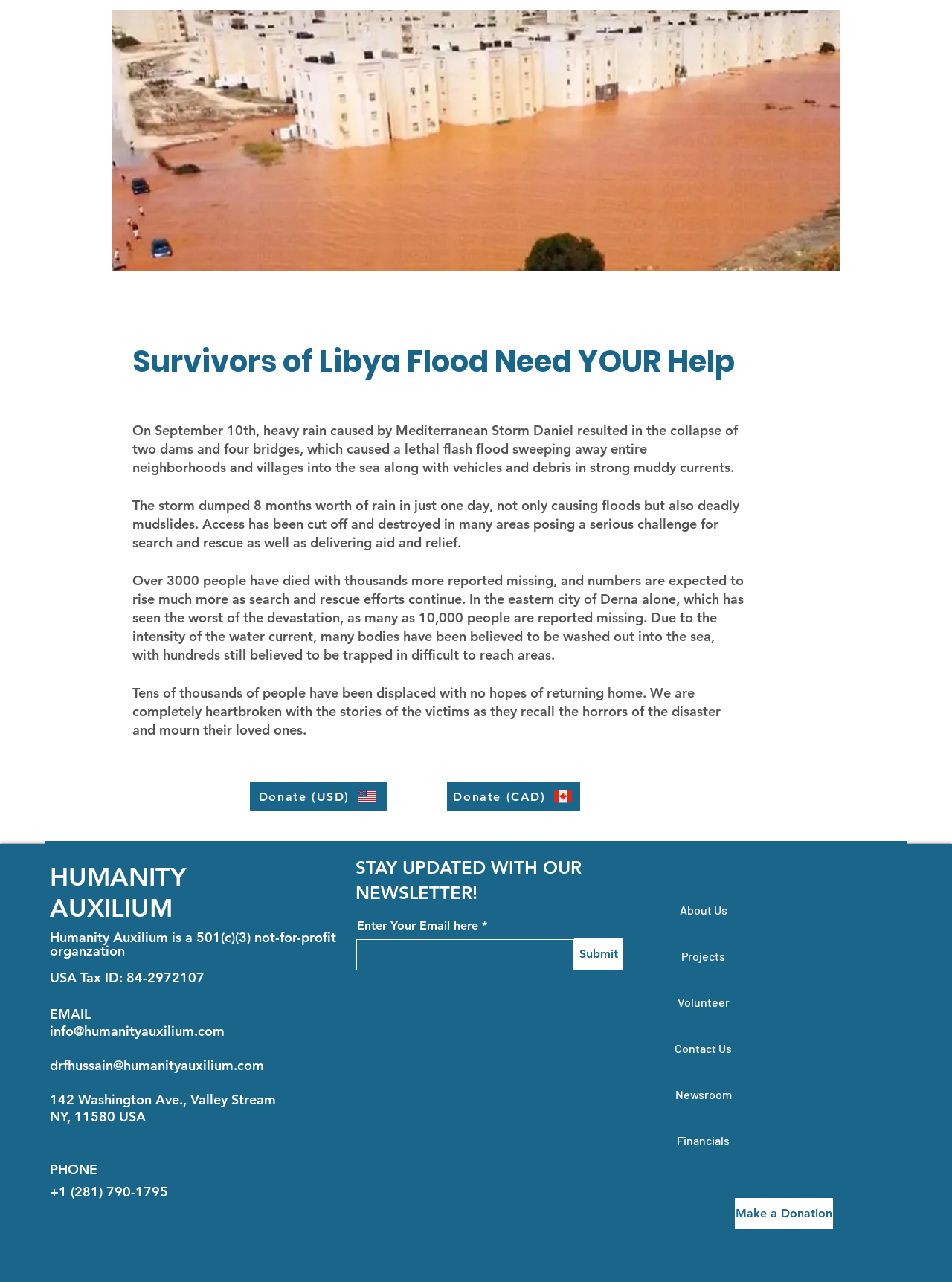Analyze the image and answer the question with as much detail as possible: 
How many people have died in the Libya flood?

The webpage states that 'Over 3000 people have died with thousands more reported missing, and numbers are expected to rise much more as search and rescue efforts continue.' This indicates that the current death toll is over 3000.